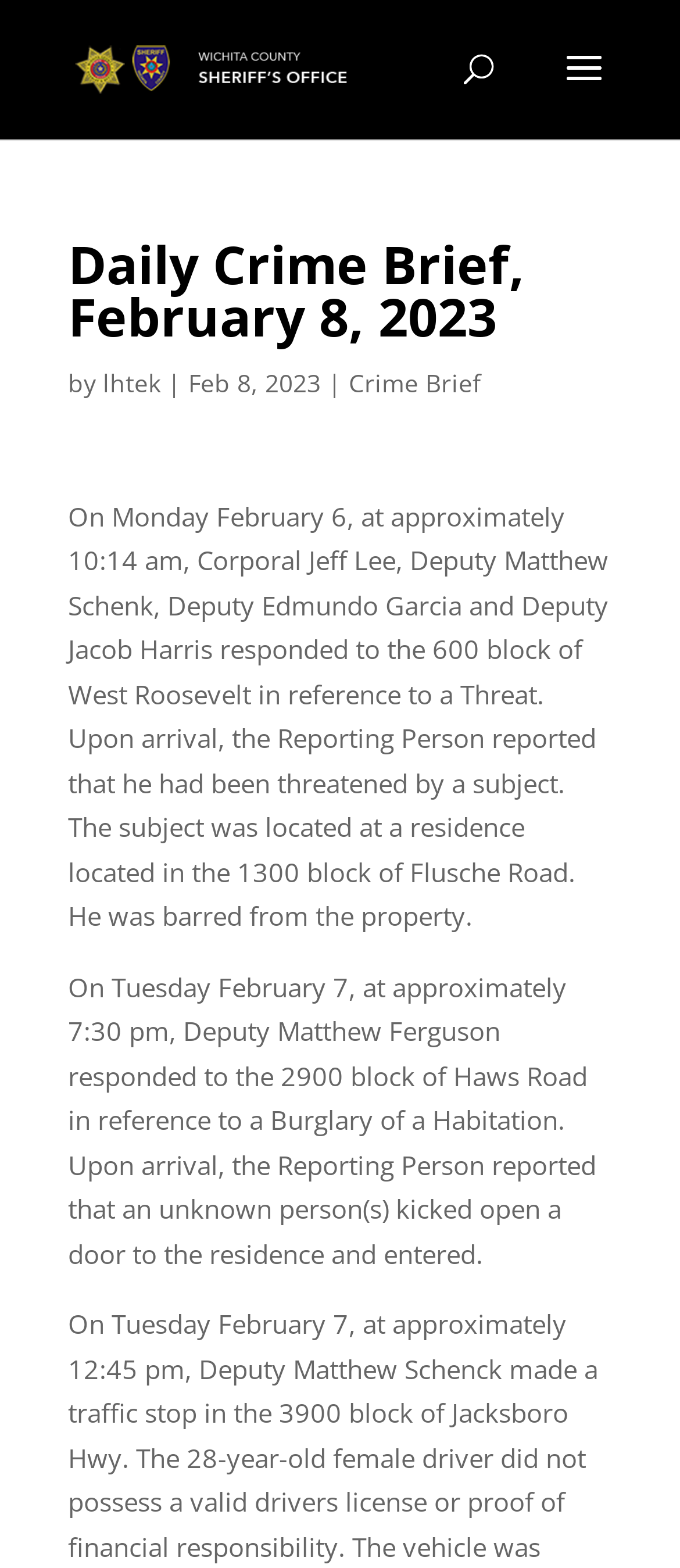Locate the bounding box for the described UI element: "alt="Wichita County Sheriff's Office"". Ensure the coordinates are four float numbers between 0 and 1, formatted as [left, top, right, bottom].

[0.11, 0.031, 0.51, 0.053]